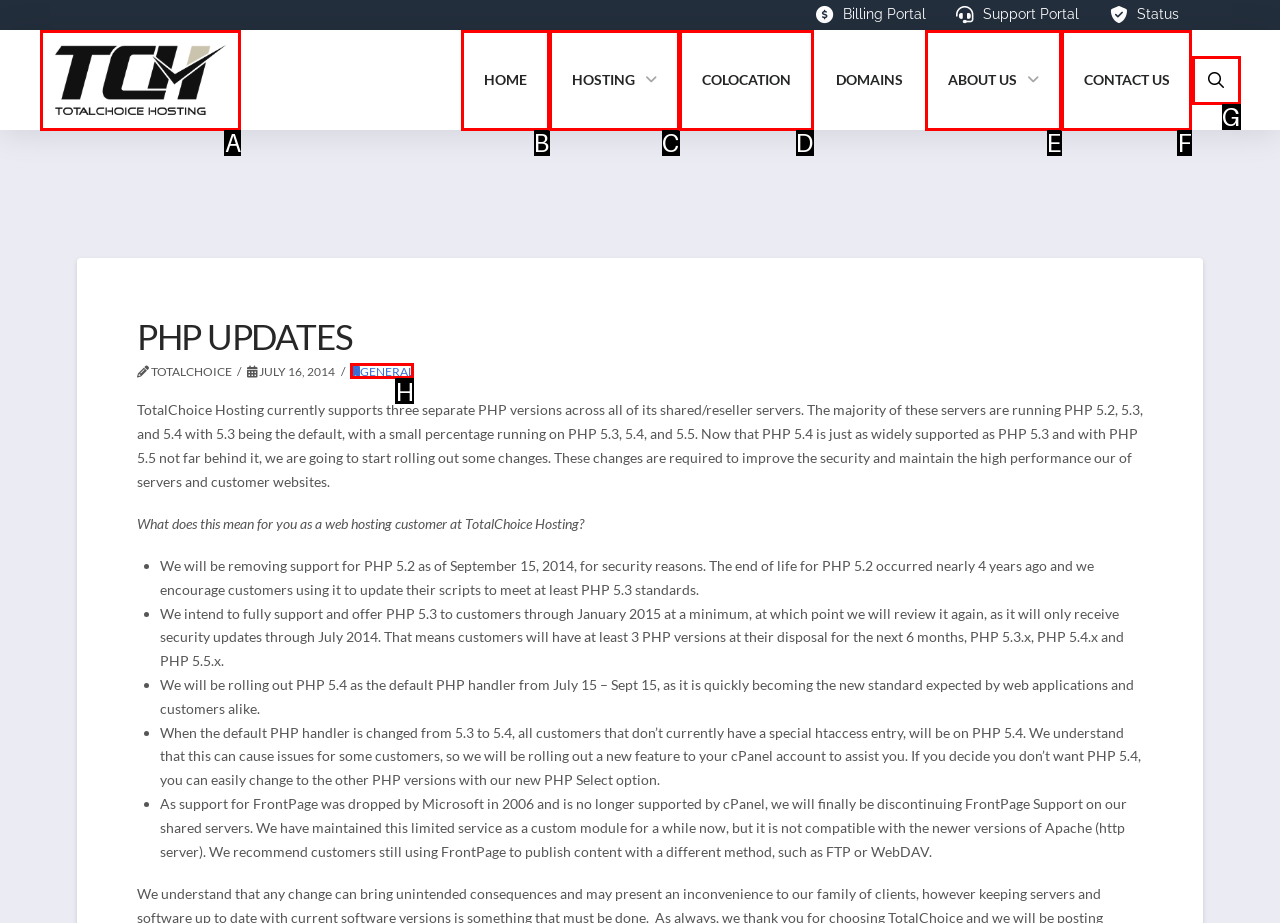Determine which HTML element should be clicked for this task: Click the CONTACT US link
Provide the option's letter from the available choices.

F